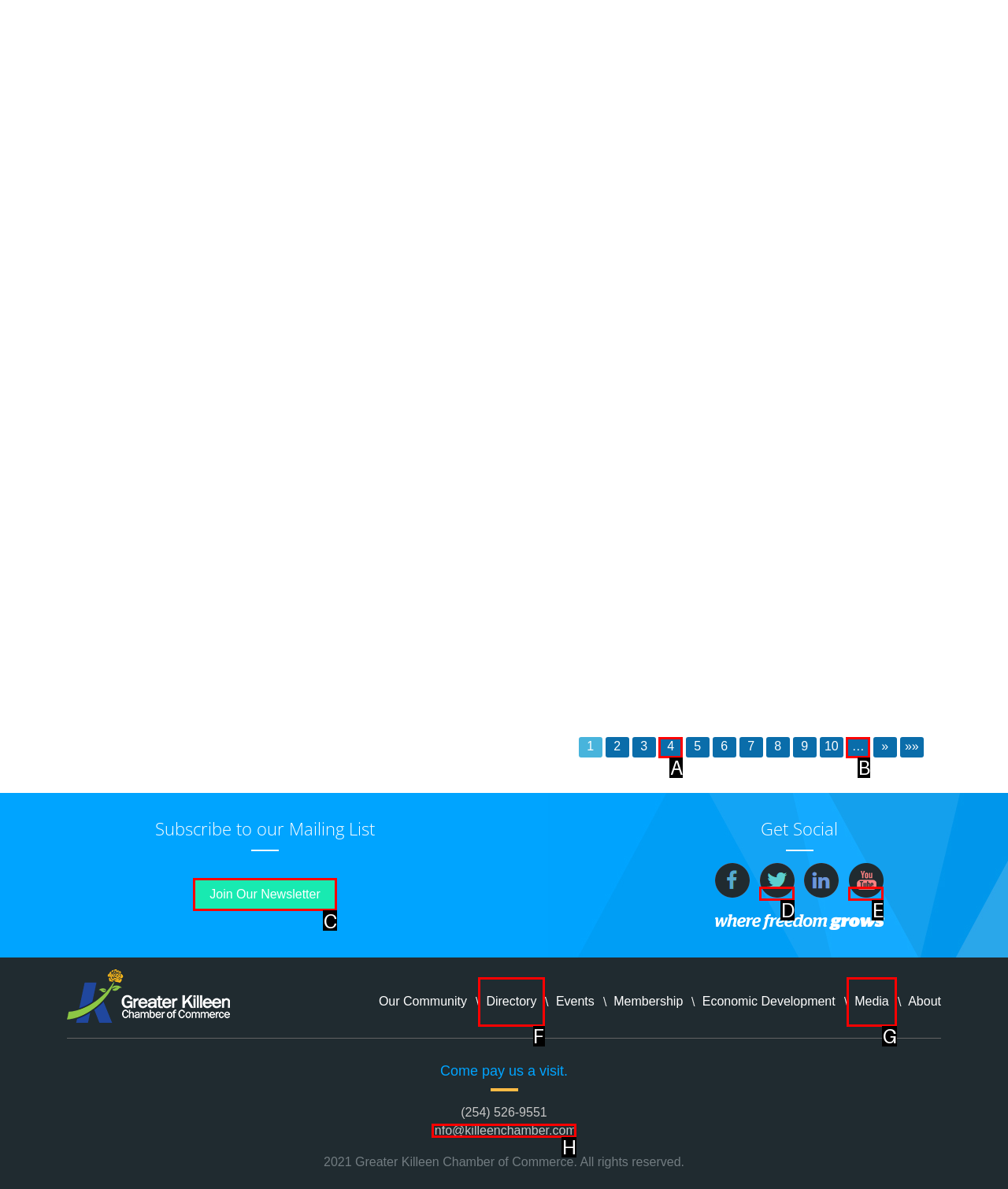For the instruction: Subscribe to the mailing list, which HTML element should be clicked?
Respond with the letter of the appropriate option from the choices given.

C